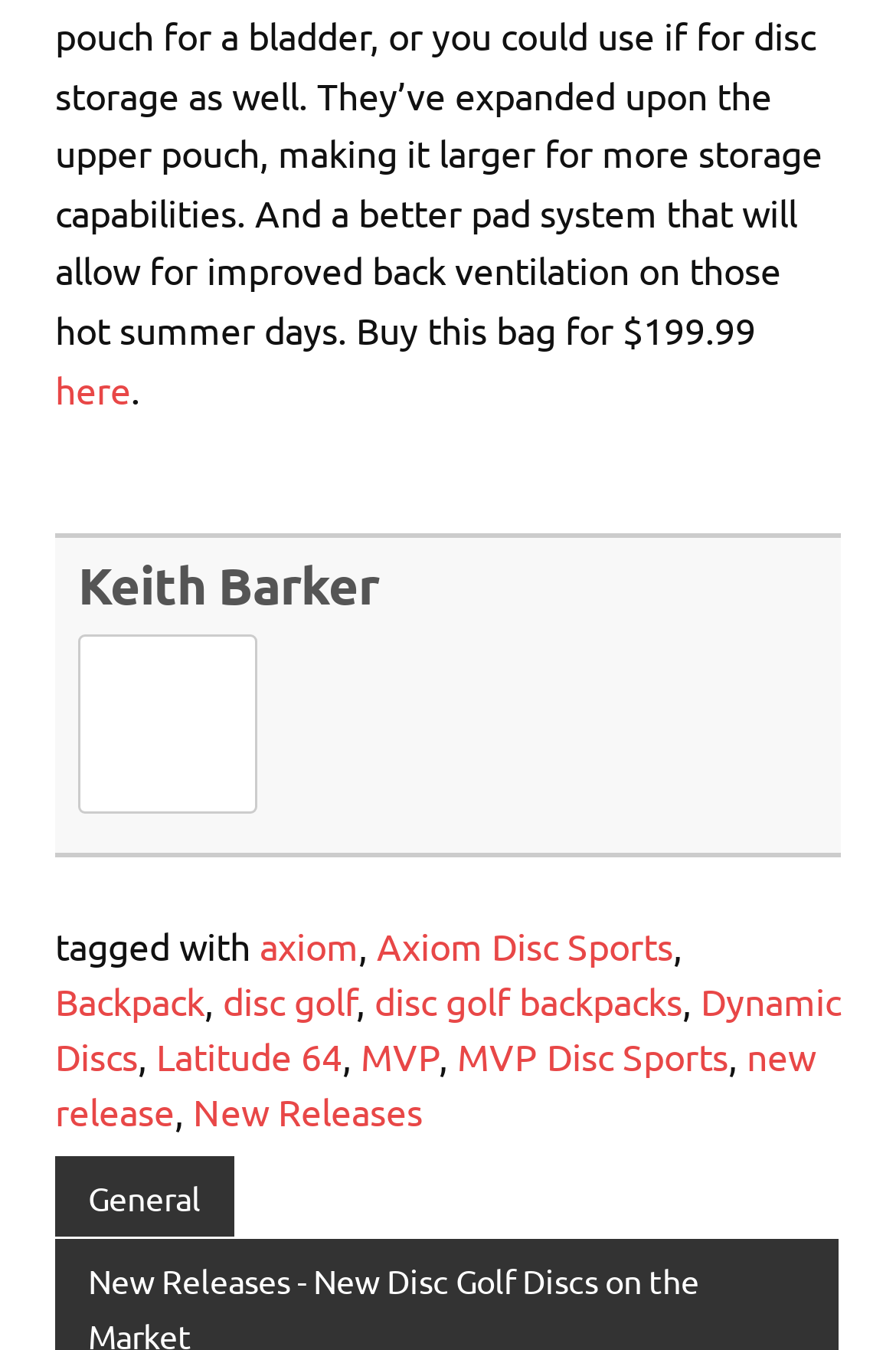Find and provide the bounding box coordinates for the UI element described here: "disc golf". The coordinates should be given as four float numbers between 0 and 1: [left, top, right, bottom].

[0.249, 0.723, 0.397, 0.757]